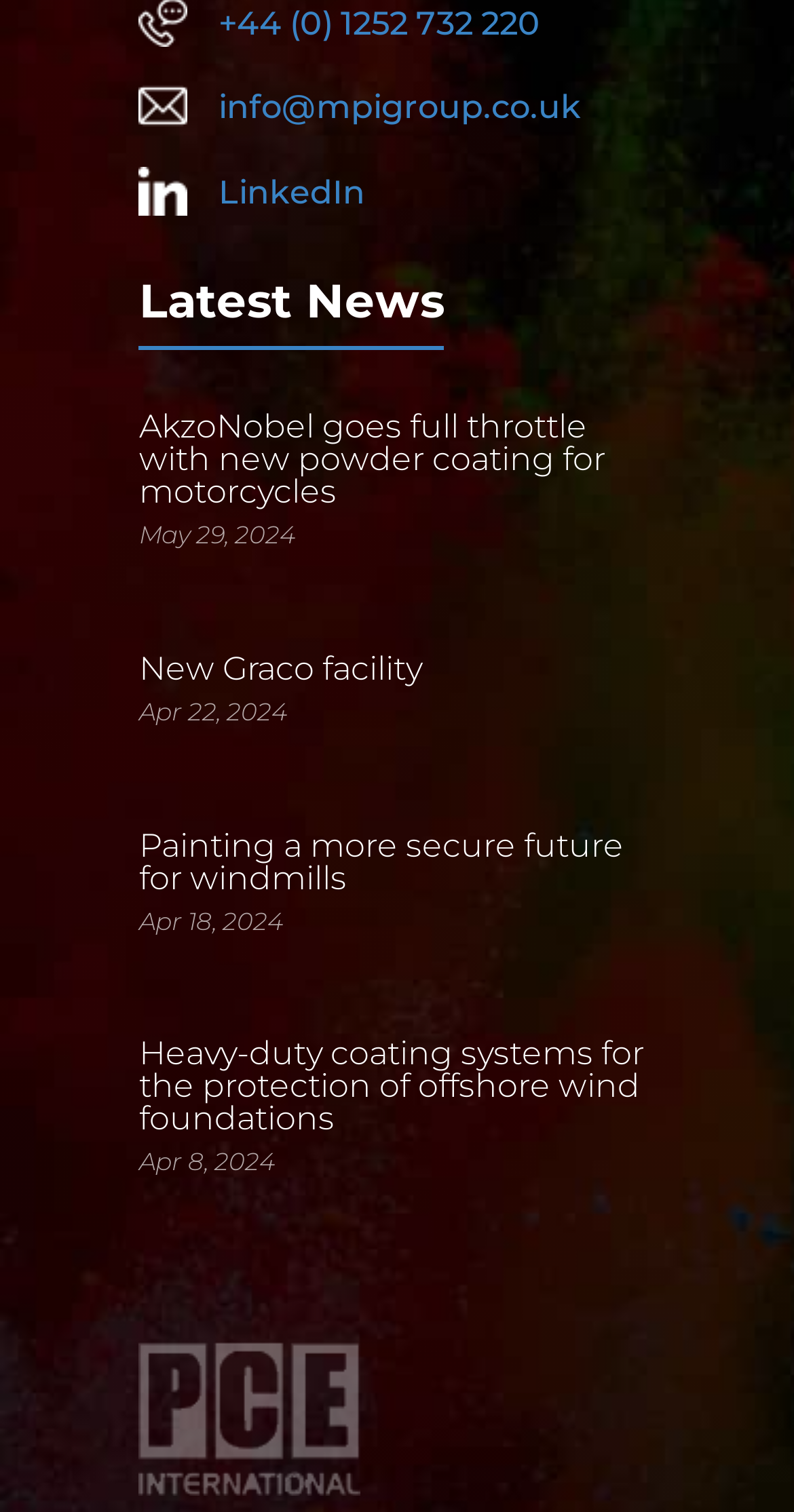What is the phone number to contact MPI Group?
Utilize the image to construct a detailed and well-explained answer.

The phone number can be found at the top of the webpage, in the link element with the text '+44 (0) 1252 732 220'.